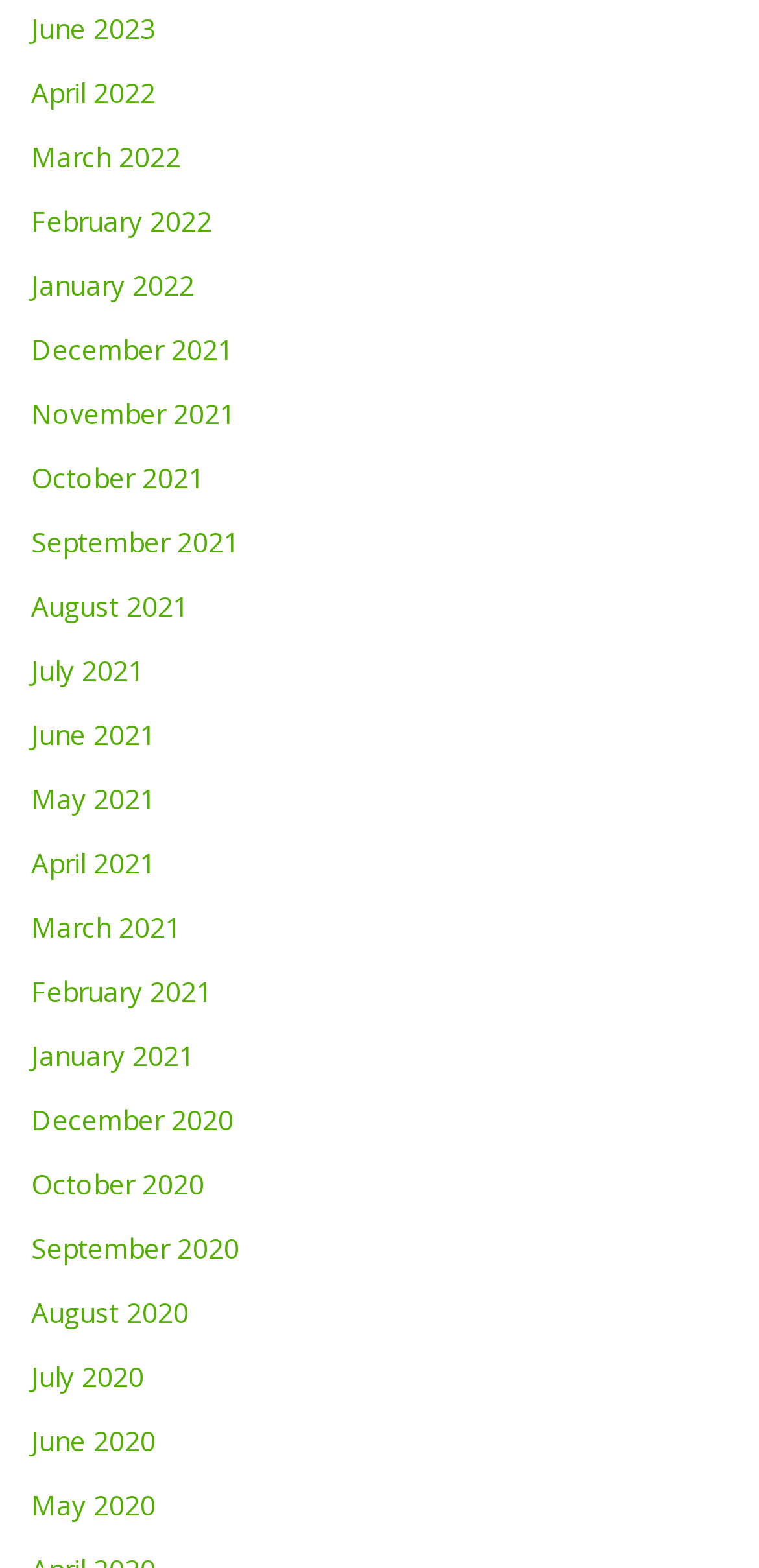Could you highlight the region that needs to be clicked to execute the instruction: "view January 2022"?

[0.041, 0.171, 0.256, 0.194]